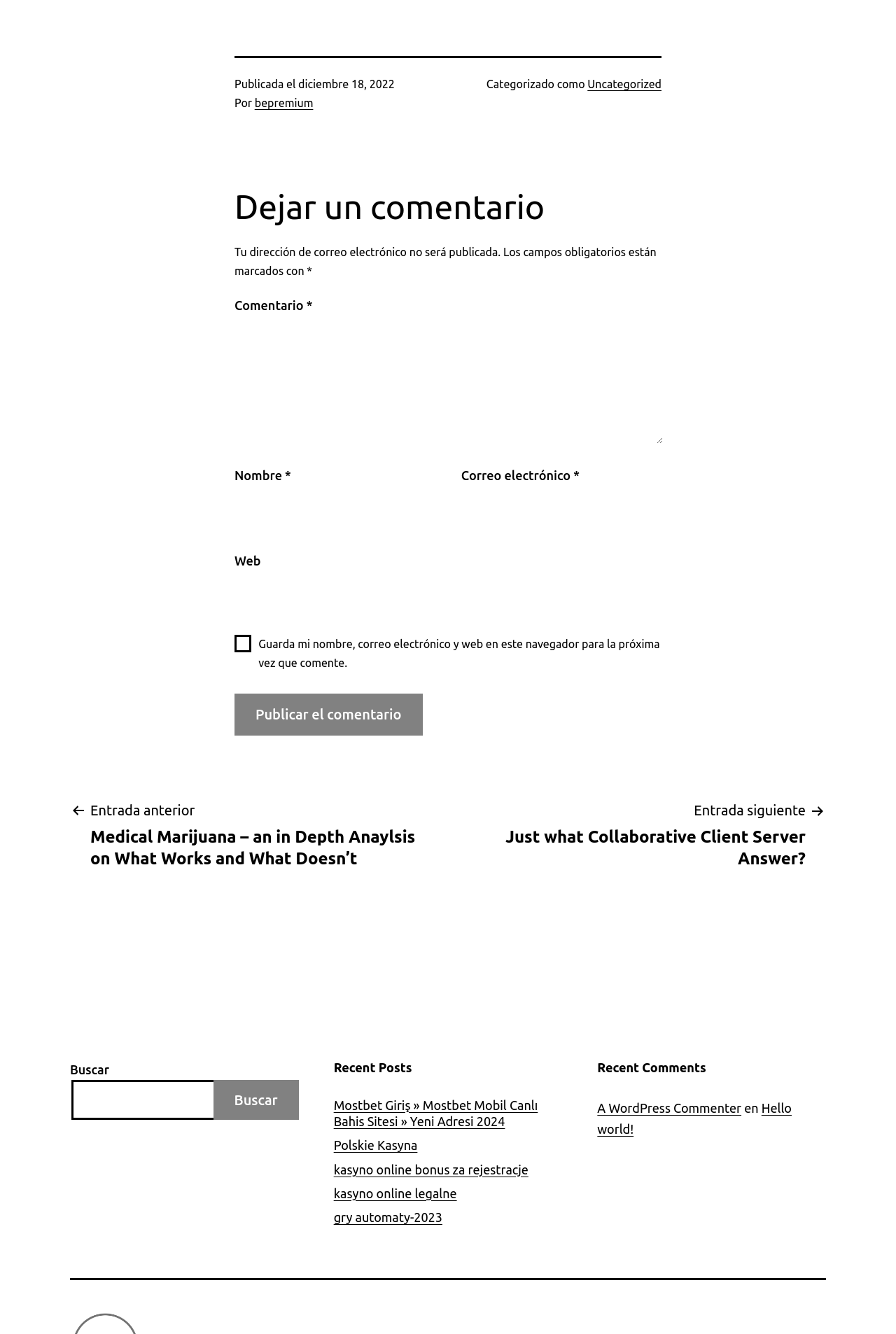How many textboxes are required in the comment form?
Please provide a comprehensive answer based on the details in the screenshot.

The comment form has three required textboxes, which are 'Comentario', 'Nombre', and 'Correo electrónico', as indicated by the '*' symbol next to each label.